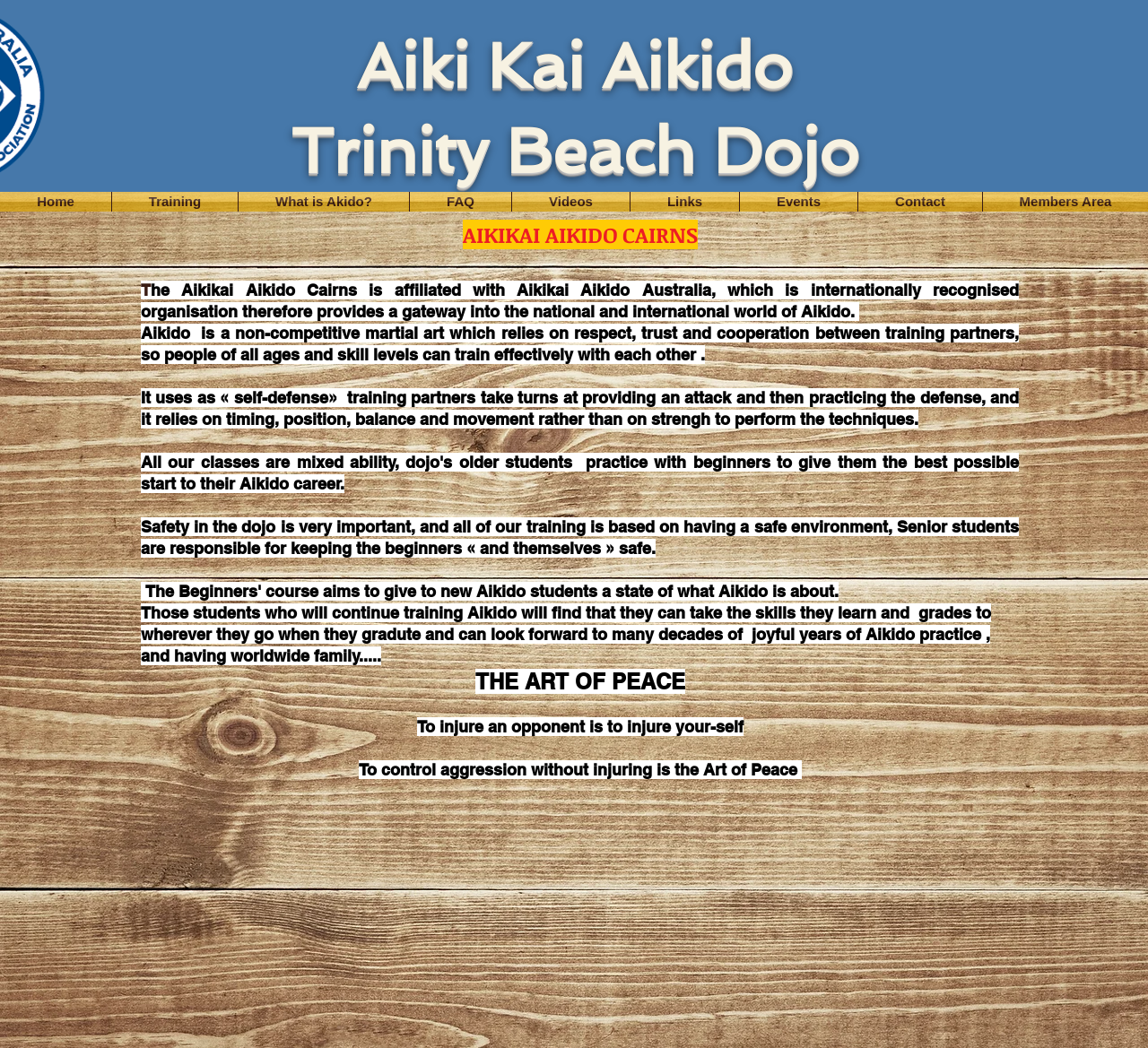Please identify the bounding box coordinates of the region to click in order to complete the task: "Click on the 'Home' link". The coordinates must be four float numbers between 0 and 1, specified as [left, top, right, bottom].

[0.0, 0.183, 0.097, 0.202]